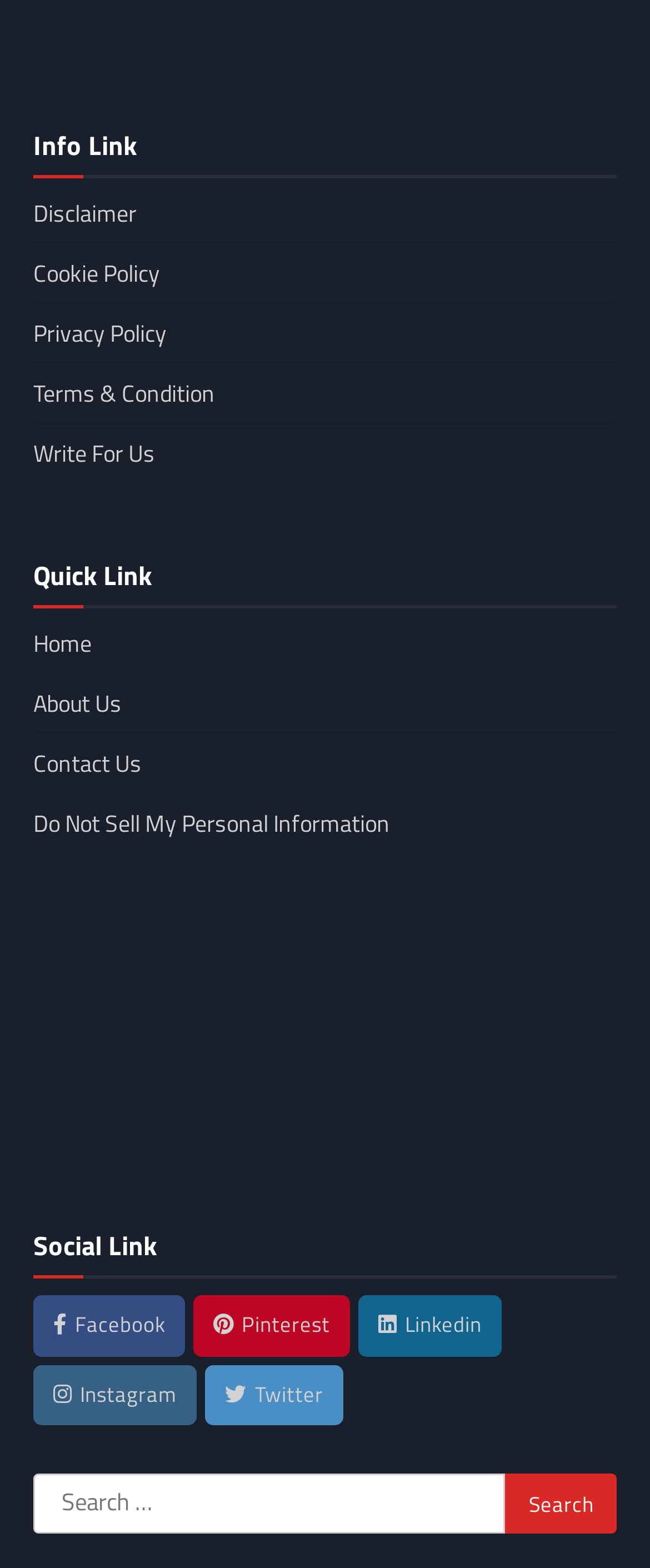Identify the bounding box for the described UI element. Provide the coordinates in (top-left x, top-left y, bottom-right x, bottom-right y) format with values ranging from 0 to 1: Cookie Policy

[0.051, 0.162, 0.246, 0.185]